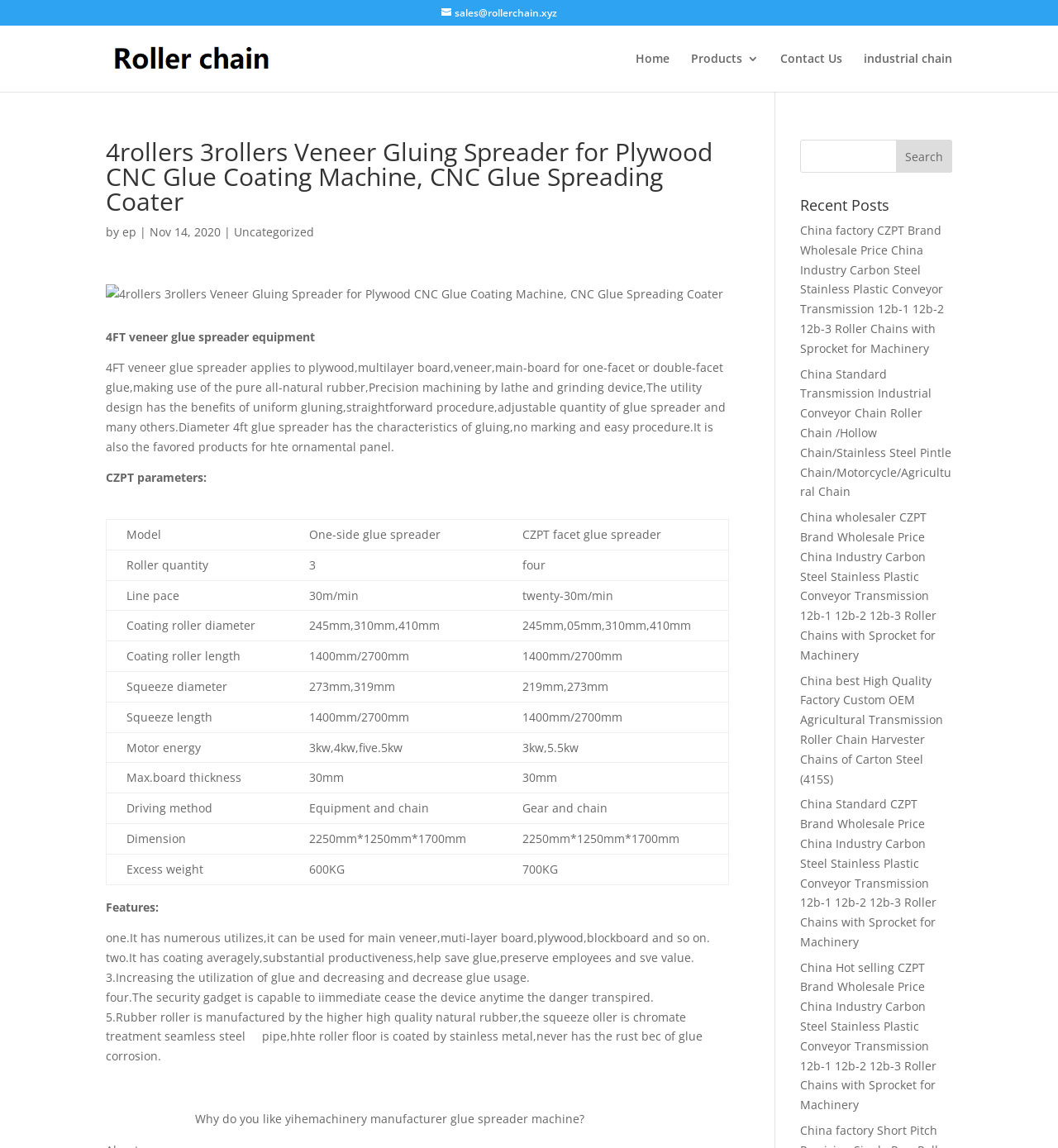Locate the coordinates of the bounding box for the clickable region that fulfills this instruction: "Click the 'Contact Us' link".

[0.738, 0.046, 0.796, 0.08]